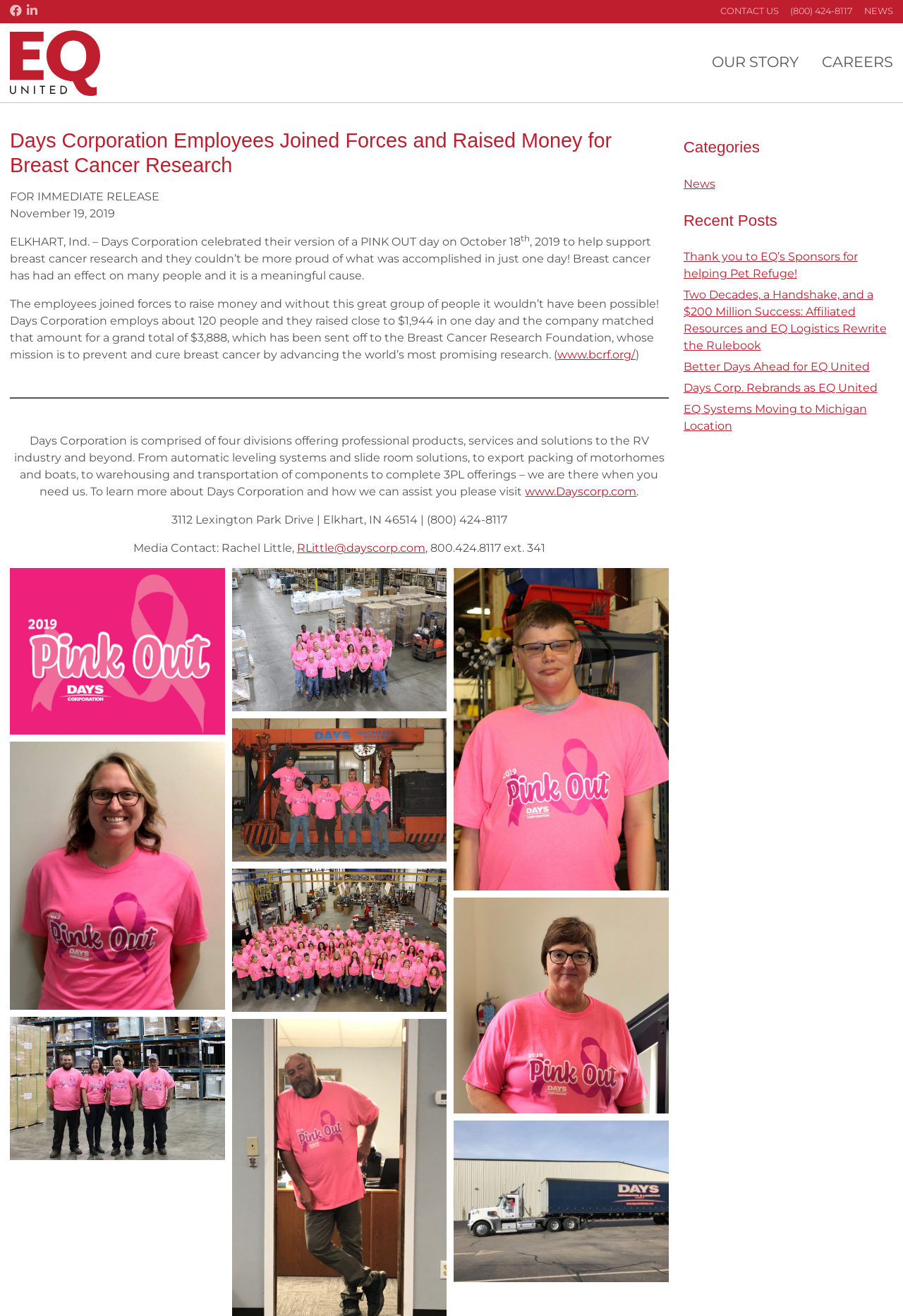Specify the bounding box coordinates of the element's region that should be clicked to achieve the following instruction: "Check NEWS". The bounding box coordinates consist of four float numbers between 0 and 1, in the format [left, top, right, bottom].

[0.957, 0.004, 0.989, 0.013]